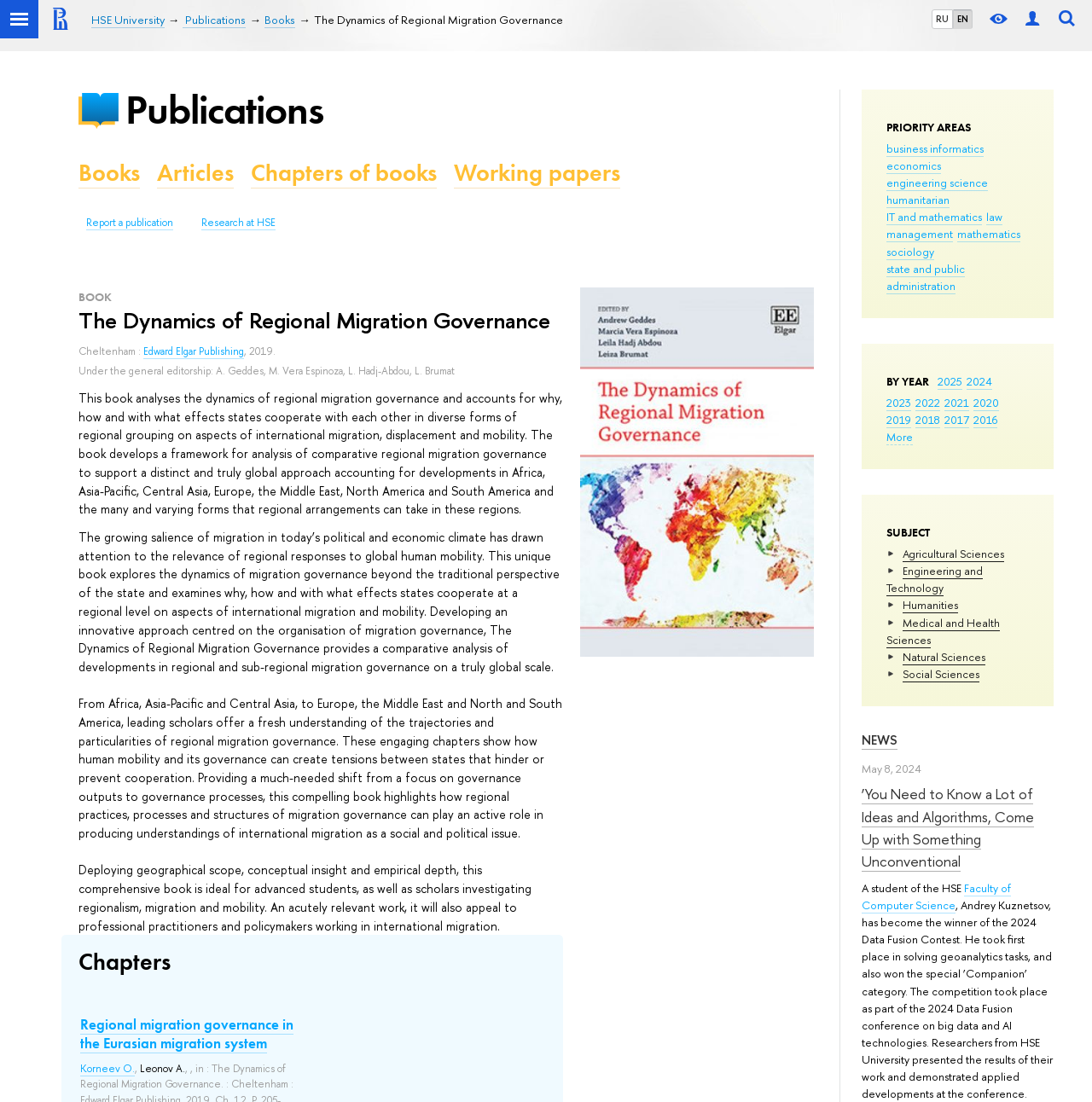Please specify the bounding box coordinates of the element that should be clicked to execute the given instruction: 'Read news'. Ensure the coordinates are four float numbers between 0 and 1, expressed as [left, top, right, bottom].

[0.789, 0.663, 0.822, 0.68]